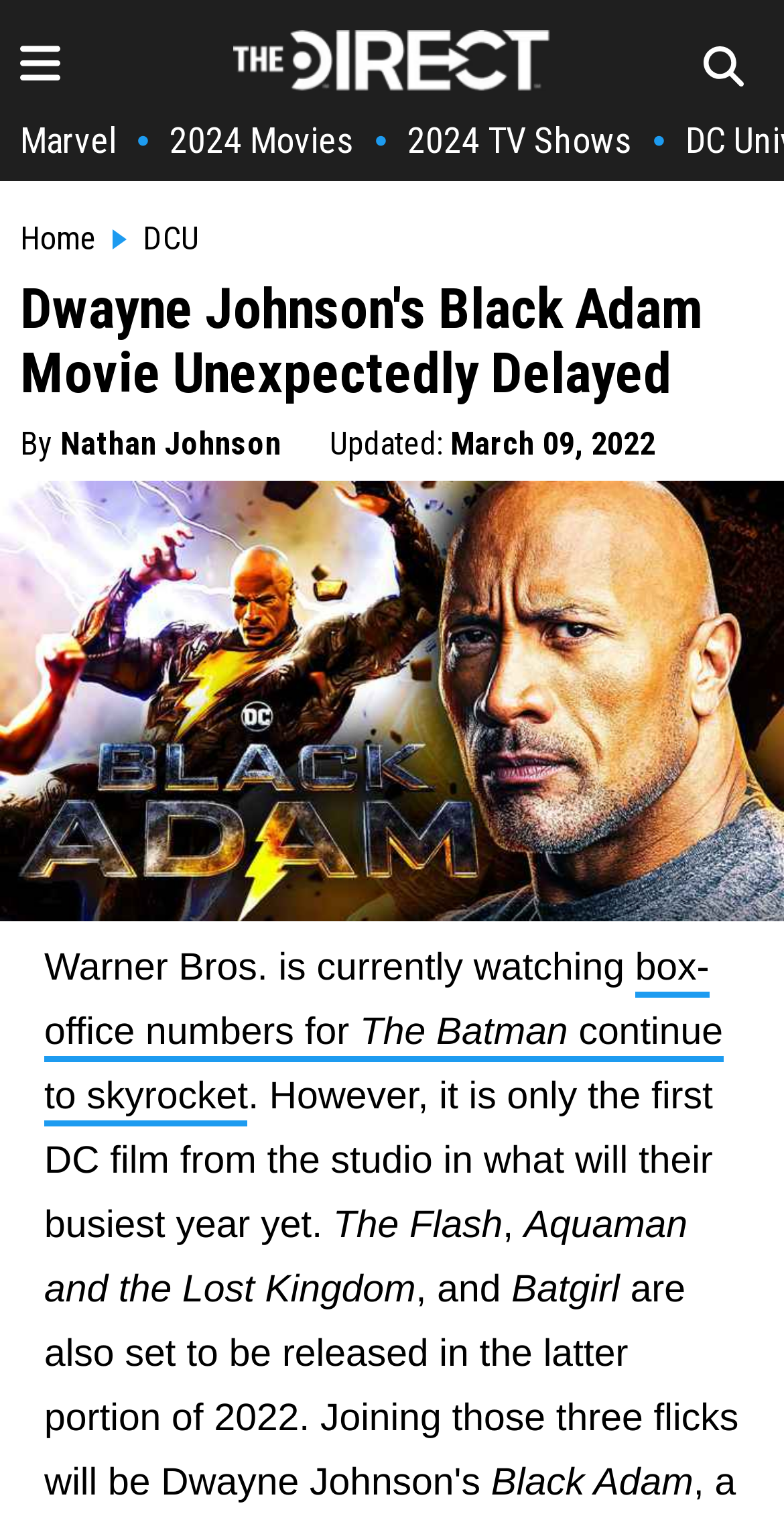Answer the question below in one word or phrase:
What is the current status of The Batman?

Box-office numbers continue to skyrocket